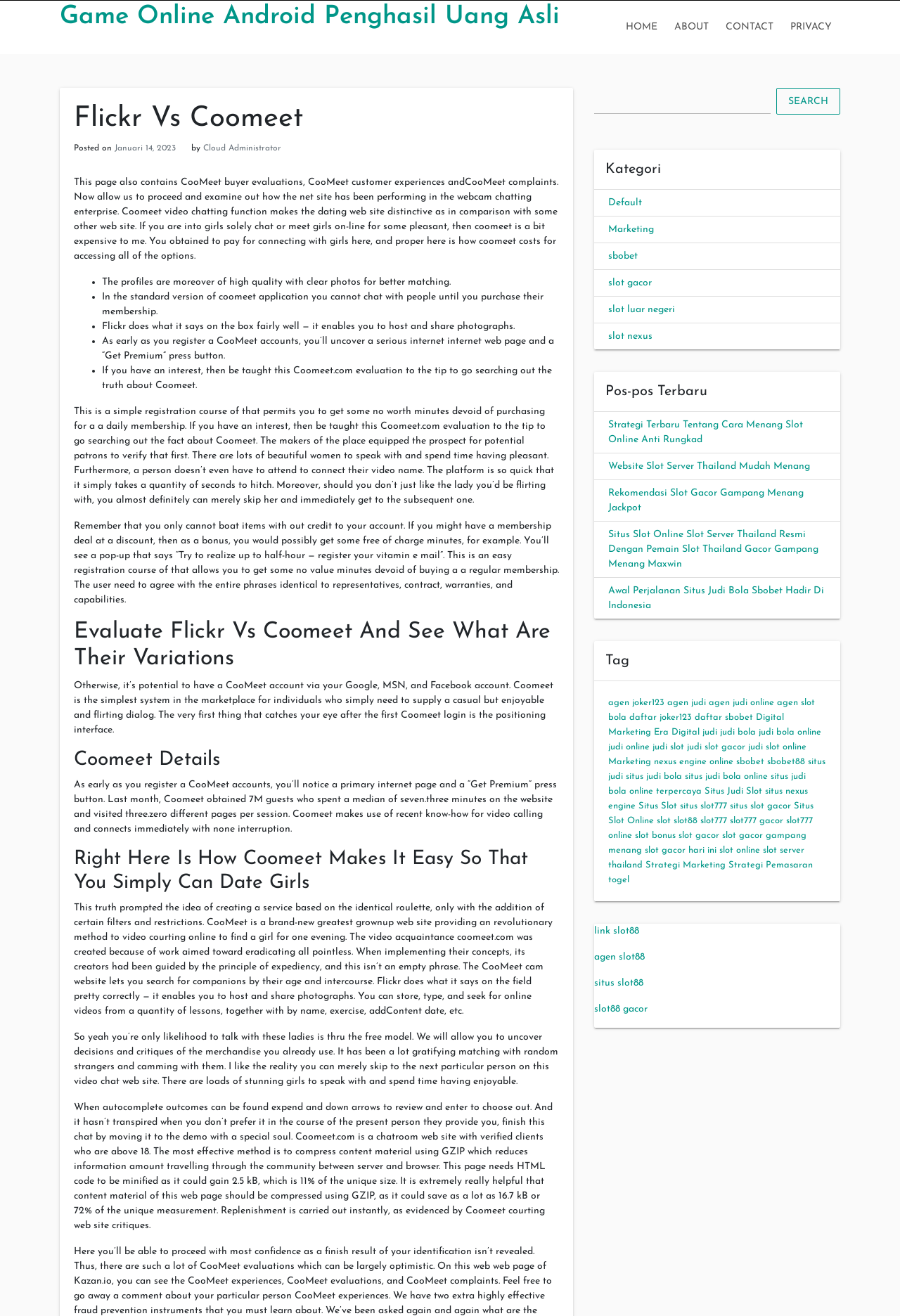Show the bounding box coordinates of the region that should be clicked to follow the instruction: "Click on the 'PRIVACY' link."

[0.869, 0.001, 0.934, 0.041]